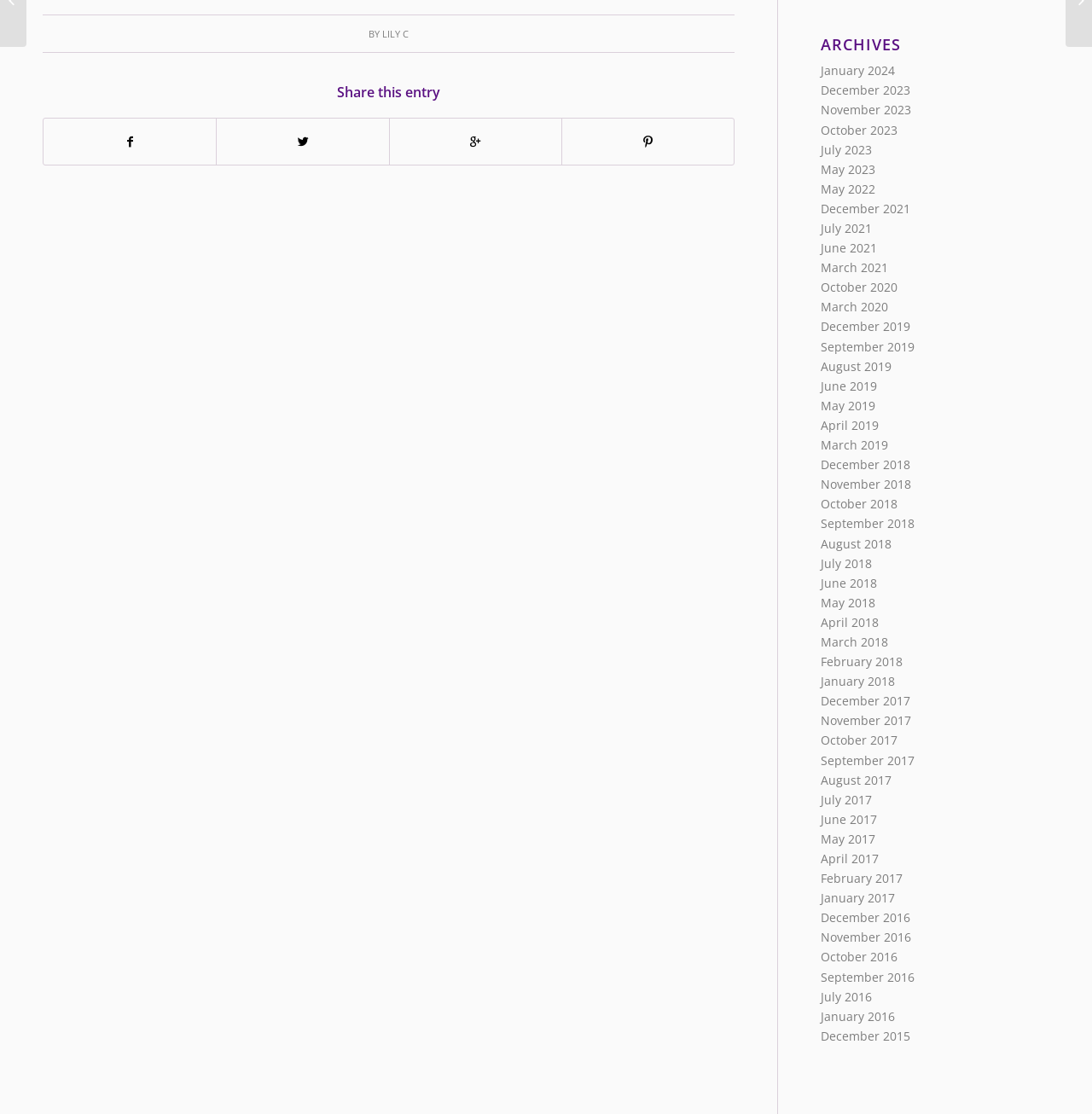From the element description December 2018, predict the bounding box coordinates of the UI element. The coordinates must be specified in the format (top-left x, top-left y, bottom-right x, bottom-right y) and should be within the 0 to 1 range.

[0.752, 0.41, 0.834, 0.424]